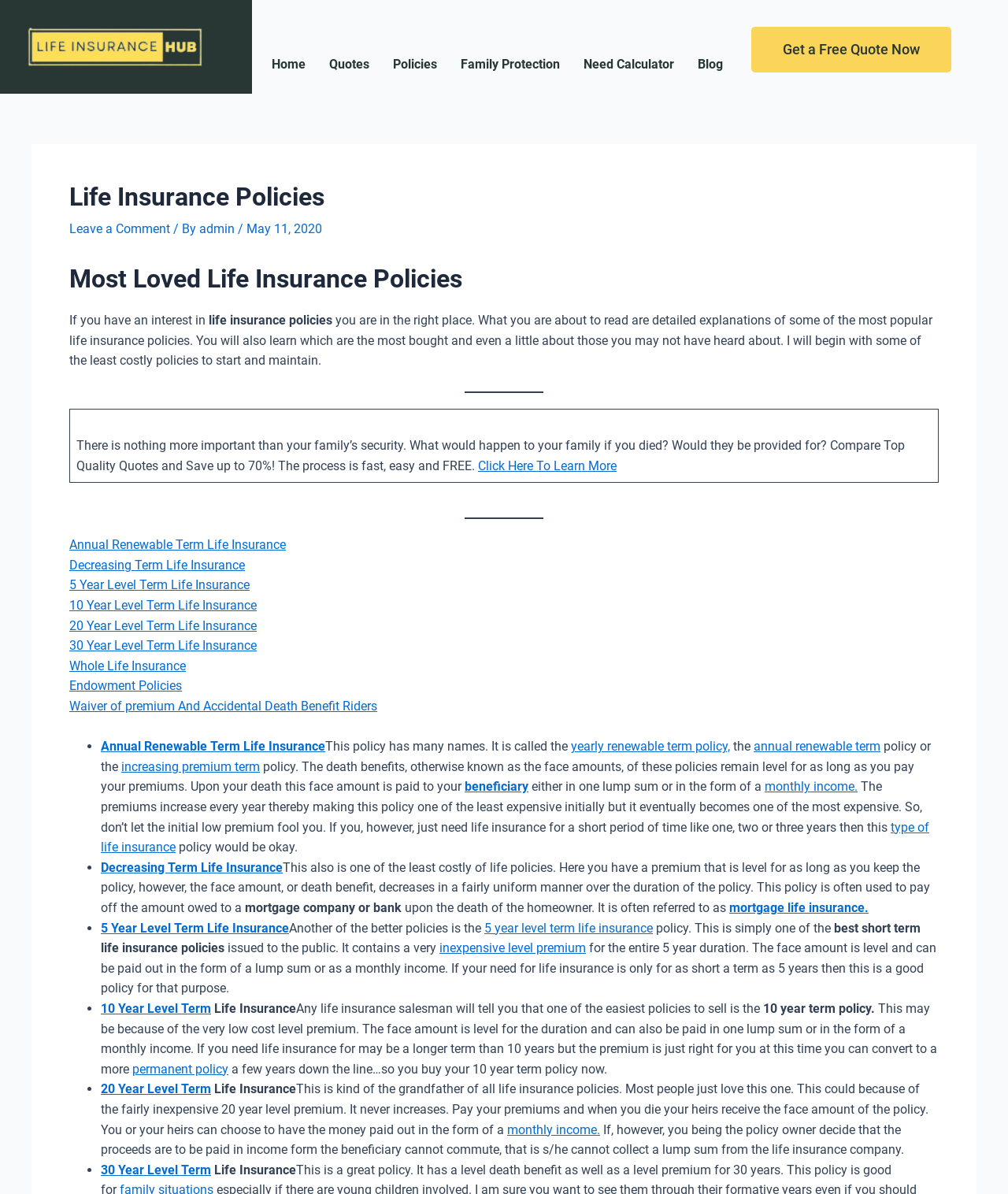Describe all the key features and sections of the webpage thoroughly.

This webpage is about life insurance policies, specifically discussing various types of policies and their features. At the top of the page, there is a logo and a navigation menu with links to "Home", "Quotes", "Policies", "Family Protection", "Need Calculator", and "Blog". Below the navigation menu, there is a call-to-action button "Get a Free Quote Now".

The main content of the page is divided into sections, each discussing a specific type of life insurance policy. The sections are separated by horizontal lines. The first section is an introduction to life insurance policies, explaining that the page will provide detailed explanations of popular policies.

The subsequent sections discuss different types of policies, including Annual Renewable Term Life Insurance, Decreasing Term Life Insurance, 5 Year Level Term Life Insurance, 10 Year Level Term Life Insurance, 20 Year Level Term Life Insurance, and Whole Life Insurance. Each section provides a brief overview of the policy, its features, and benefits.

The page also includes a table with a list of policies, including their names and brief descriptions. There are several links throughout the page that allow users to learn more about specific policies or to get a quote.

Overall, the webpage appears to be an informative resource for individuals interested in learning about life insurance policies and their options.